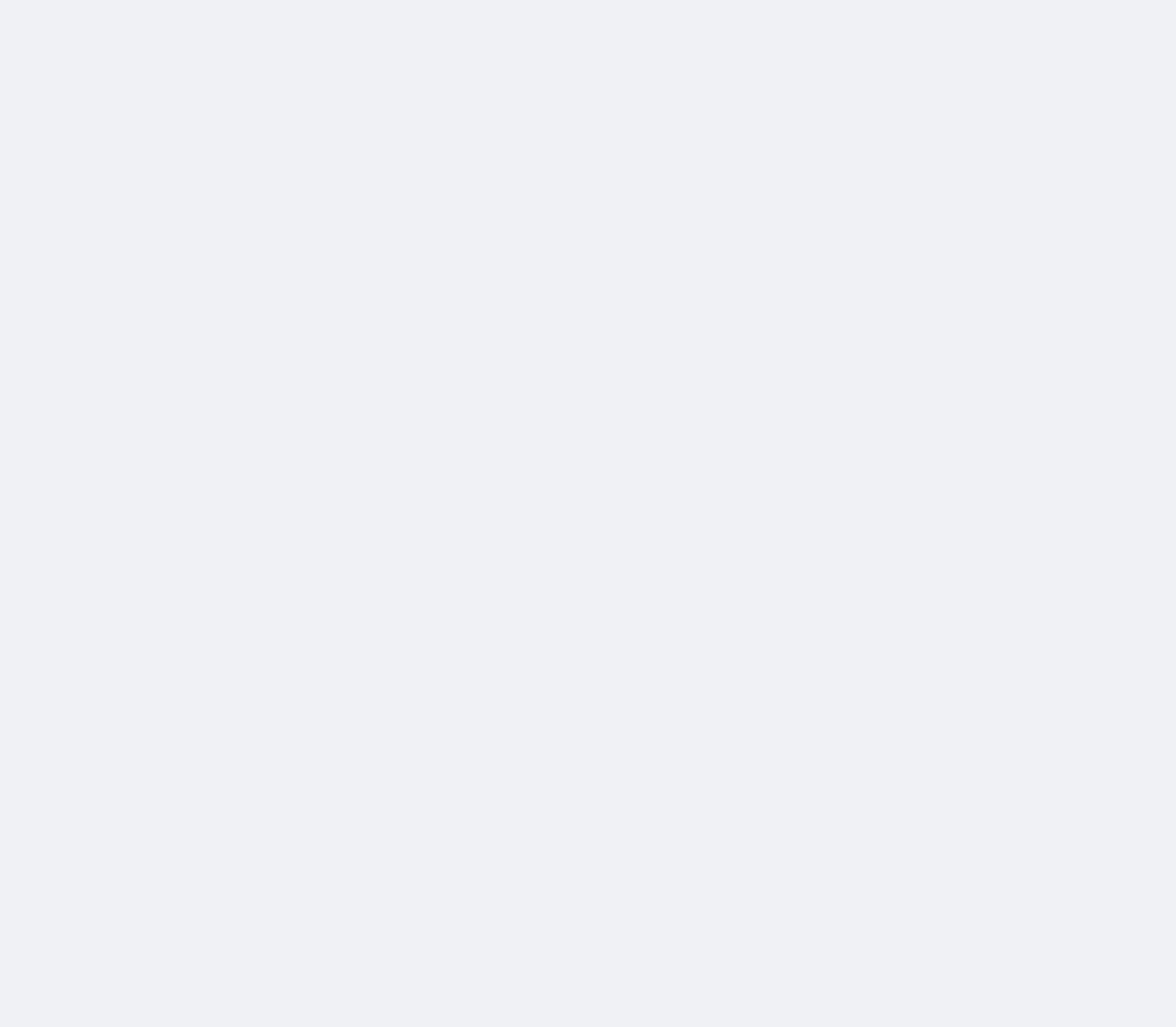Please identify the bounding box coordinates of the element I need to click to follow this instruction: "Learn about essential lifestyle tweaks to avert heart attacks".

[0.512, 0.447, 0.679, 0.554]